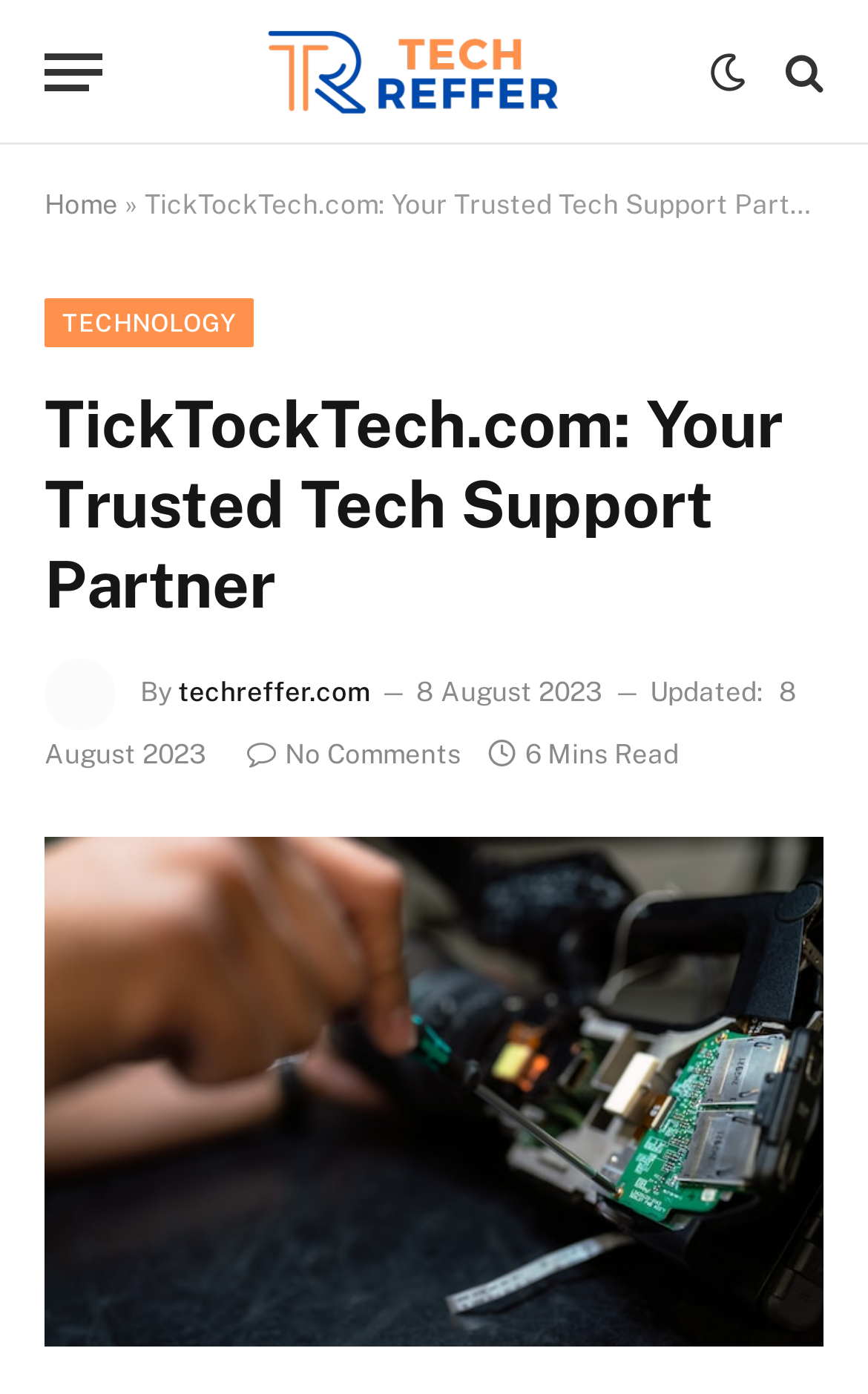Given the description "No Comments", provide the bounding box coordinates of the corresponding UI element.

[0.285, 0.531, 0.531, 0.553]